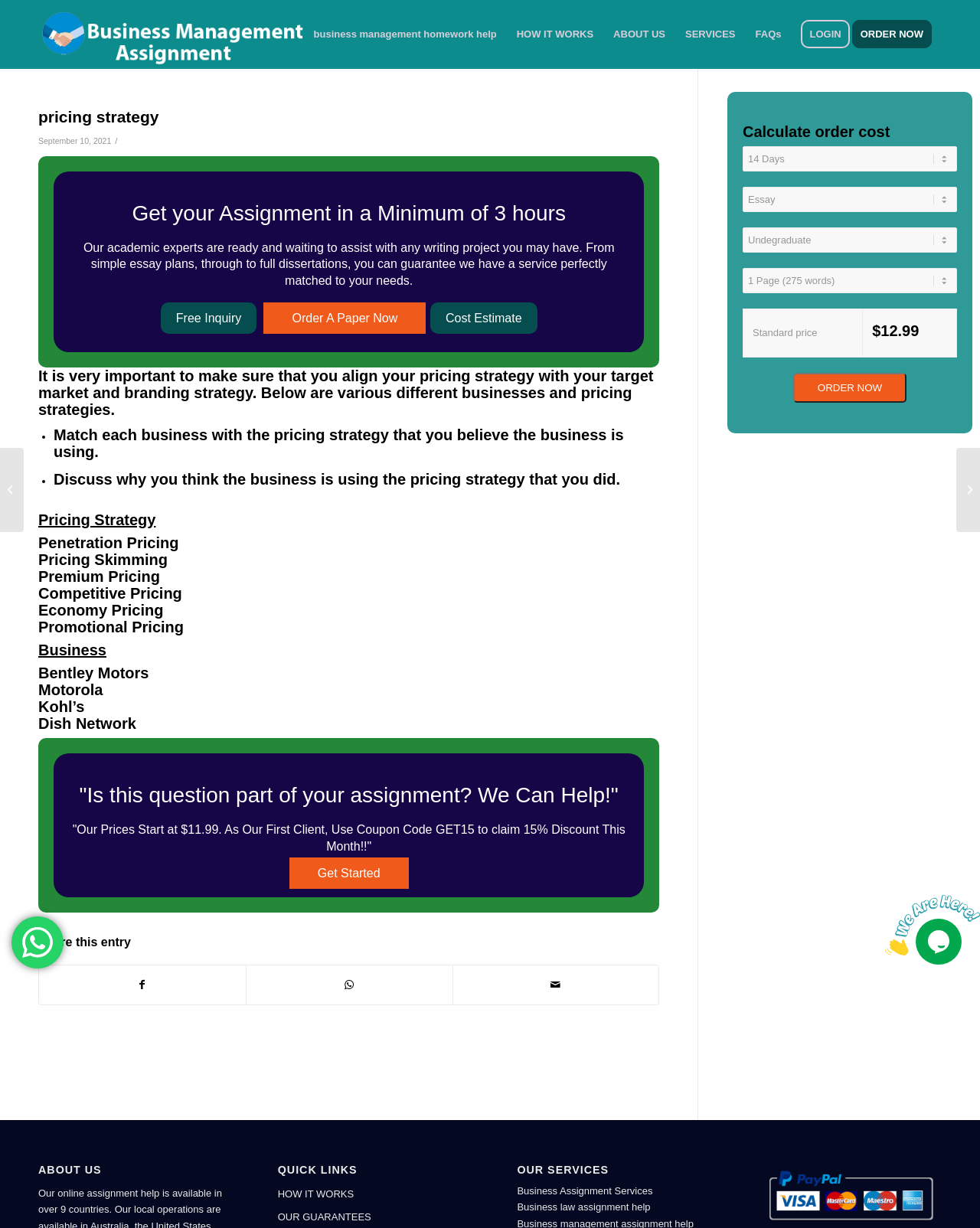Can you show the bounding box coordinates of the region to click on to complete the task described in the instruction: "Order Now"?

[0.811, 0.263, 0.902, 0.289]